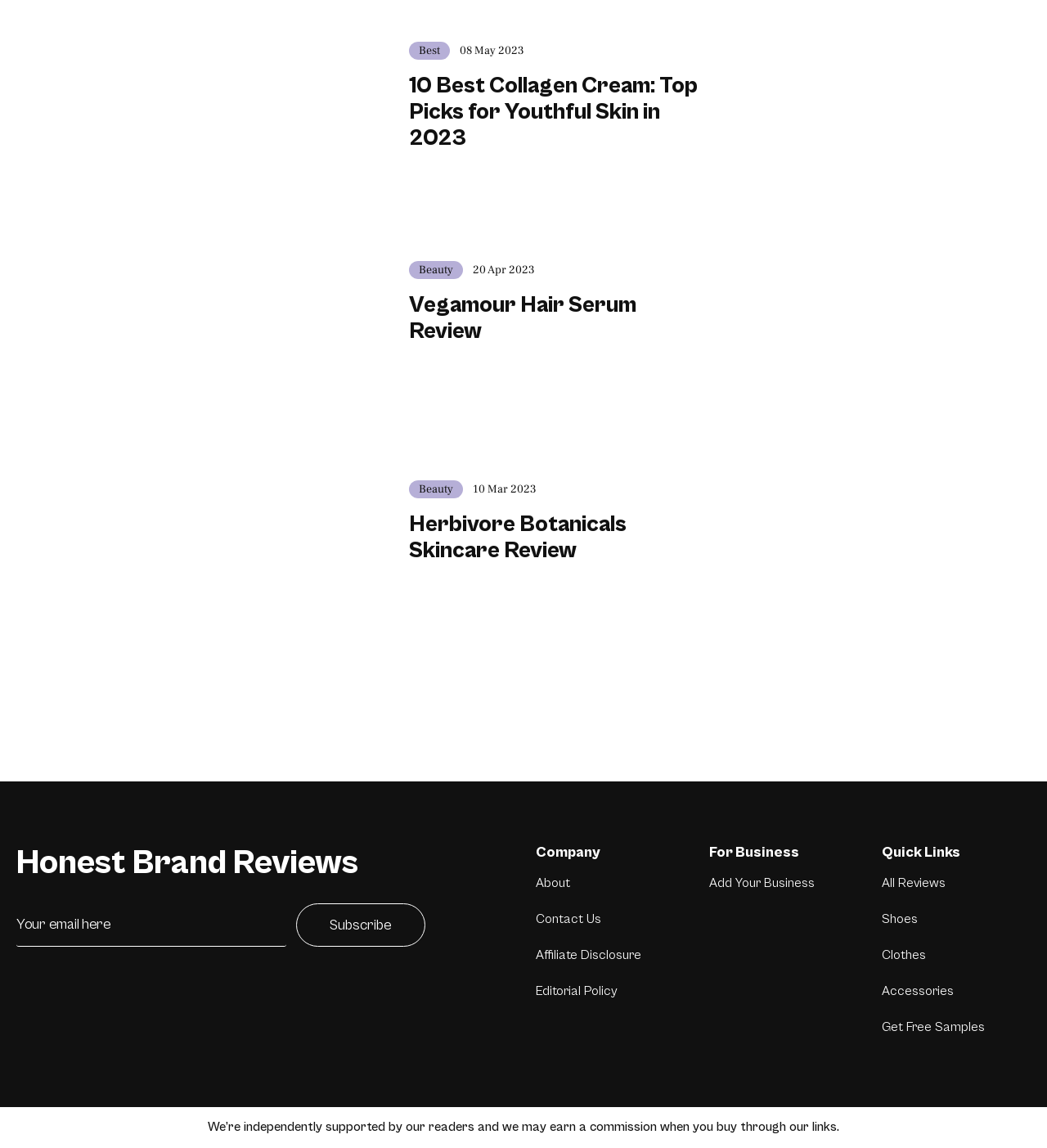Respond with a single word or short phrase to the following question: 
How many links are there in the 'Quick Links' section?

5